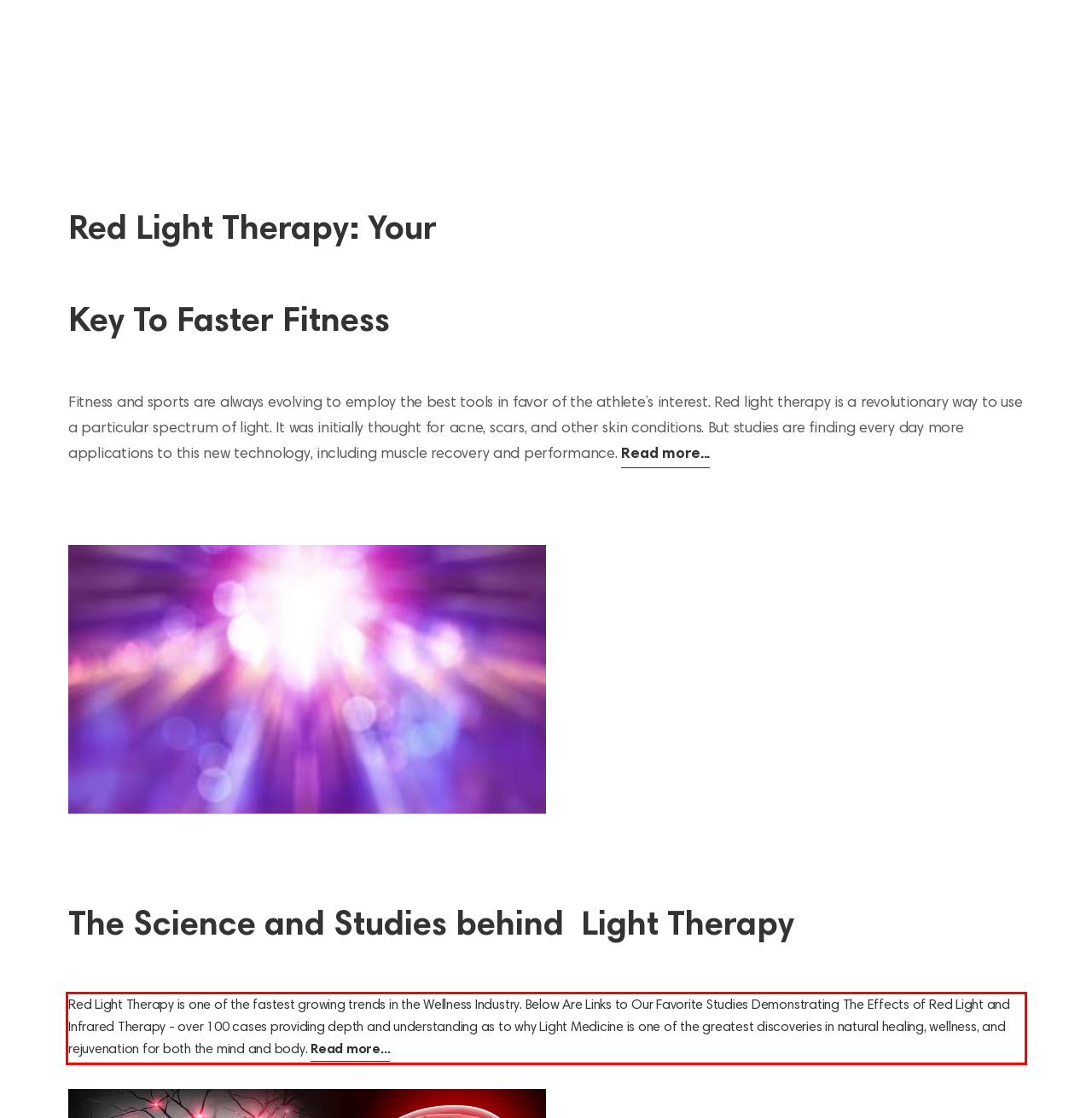Please perform OCR on the text within the red rectangle in the webpage screenshot and return the text content.

Red Light Therapy is one of the fastest growing trends in the Wellness Industry. Below Are Links to Our Favorite Studies Demonstrating The Effects of Red Light and Infrared Therapy - over 100 cases providing depth and understanding as to why Light Medicine is one of the greatest discoveries in natural healing, wellness, and rejuvenation for both the mind and body. Read more...